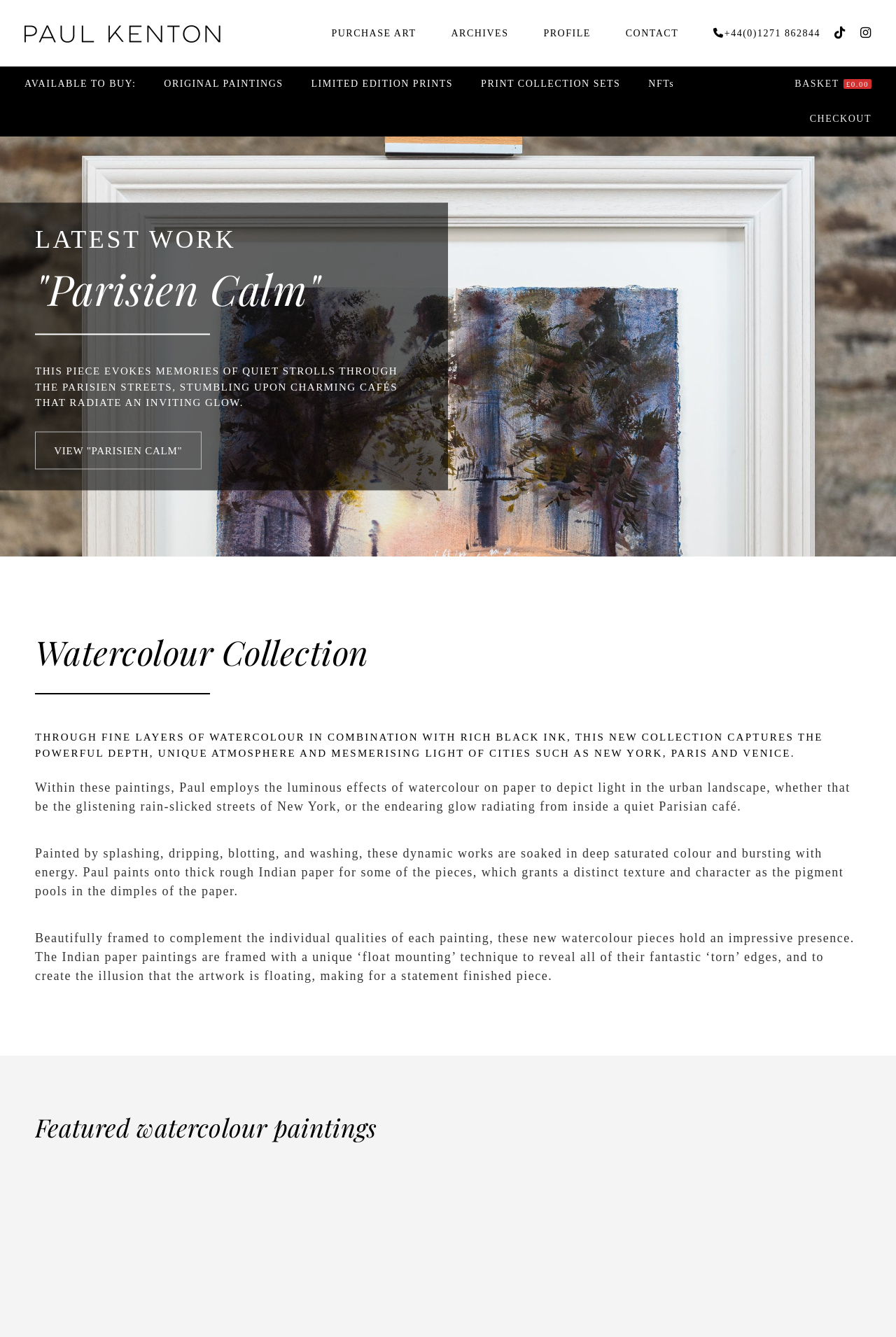Please mark the clickable region by giving the bounding box coordinates needed to complete this instruction: "View Paul Kenton's profile".

[0.583, 0.0, 0.667, 0.05]